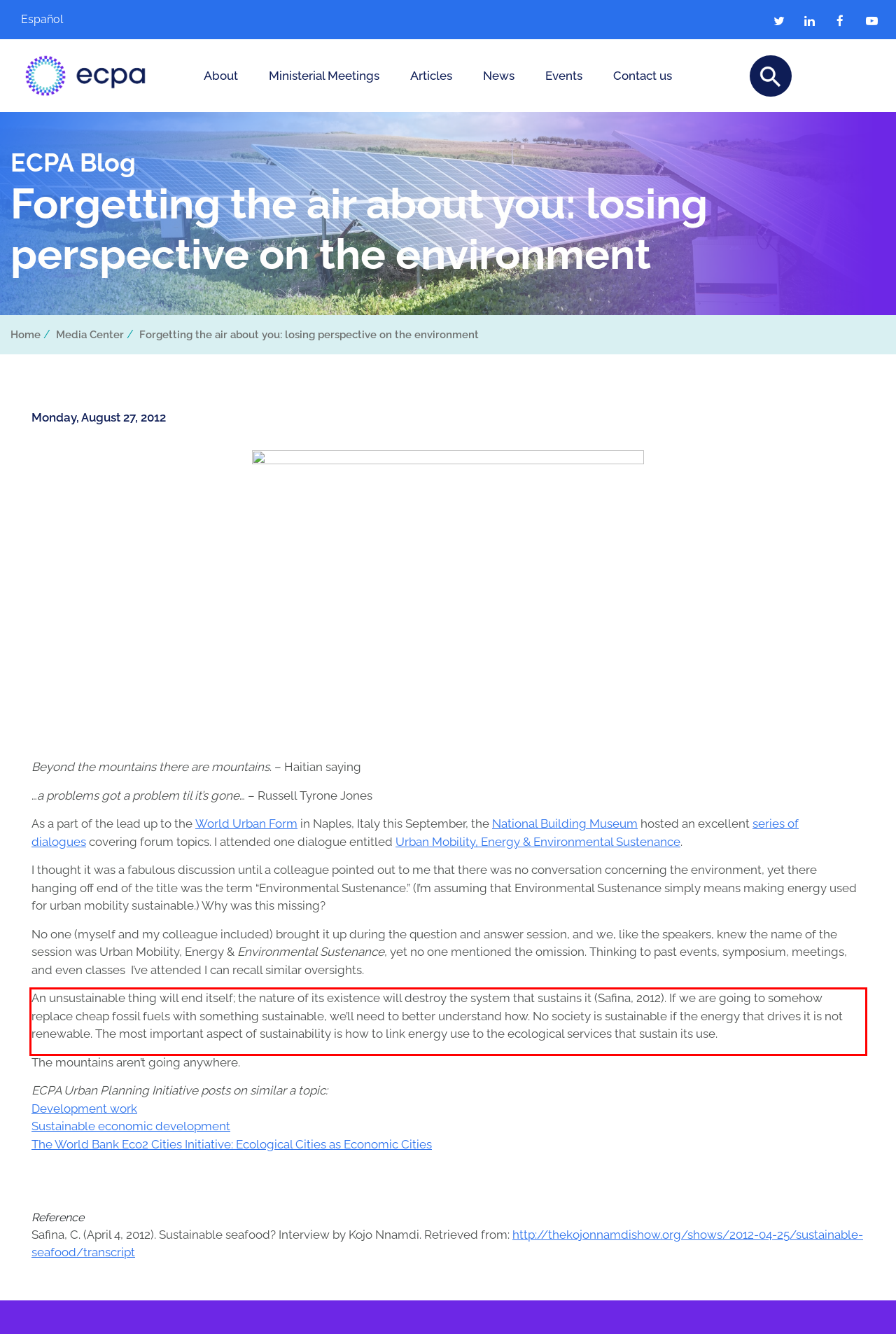Your task is to recognize and extract the text content from the UI element enclosed in the red bounding box on the webpage screenshot.

An unsustainable thing will end itself; the nature of its existence will destroy the system that sustains it (Safina, 2012). If we are going to somehow replace cheap fossil fuels with something sustainable, we’ll need to better understand how. No society is sustainable if the energy that drives it is not renewable. The most important aspect of sustainability is how to link energy use to the ecological services that sustain its use.